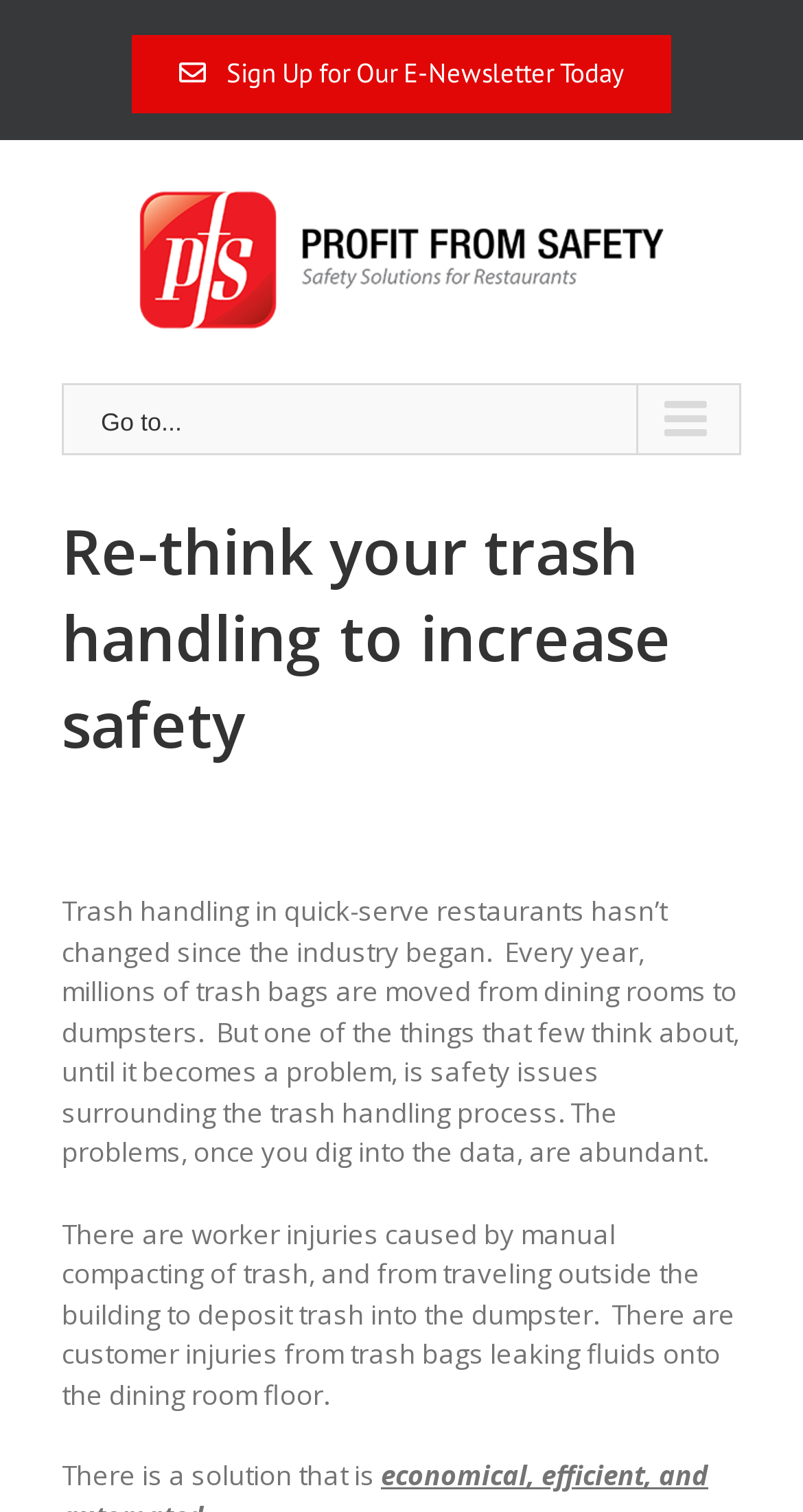Please find the top heading of the webpage and generate its text.

Re-think your trash handling to increase safety